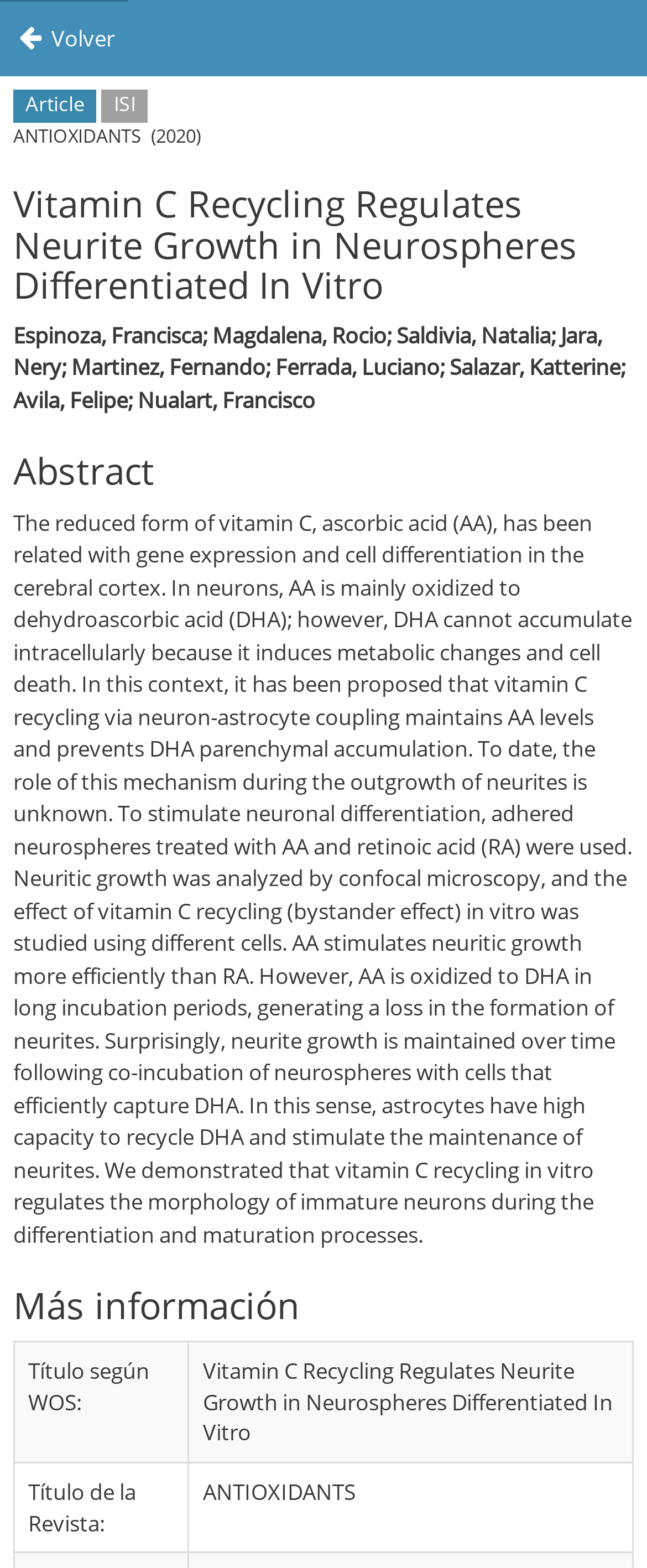What is the year of publication?
Using the image, give a concise answer in the form of a single word or short phrase.

2020